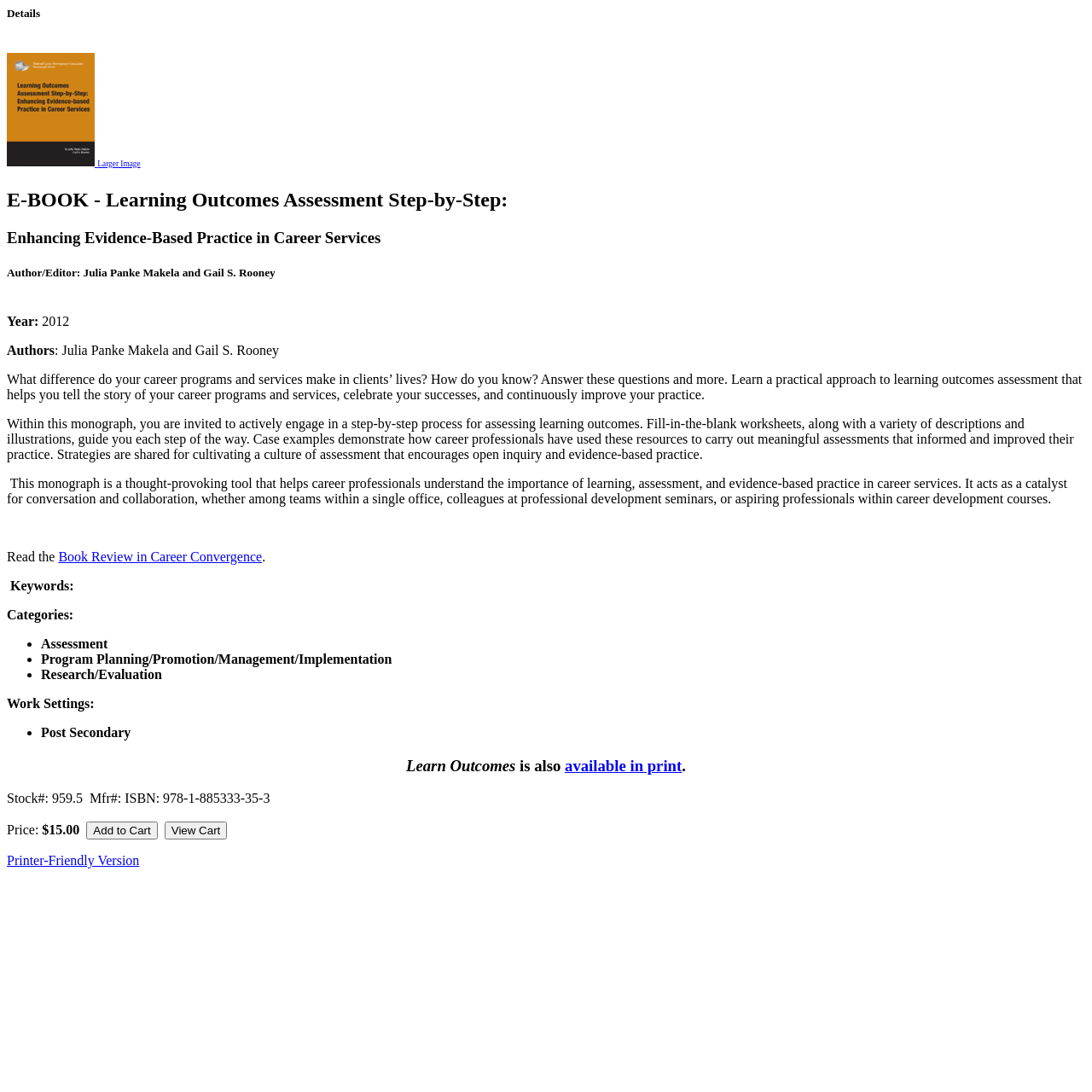Using floating point numbers between 0 and 1, provide the bounding box coordinates in the format (top-left x, top-left y, bottom-right x, bottom-right y). Locate the UI element described here: Book Review in Career Convergence

[0.053, 0.503, 0.24, 0.516]